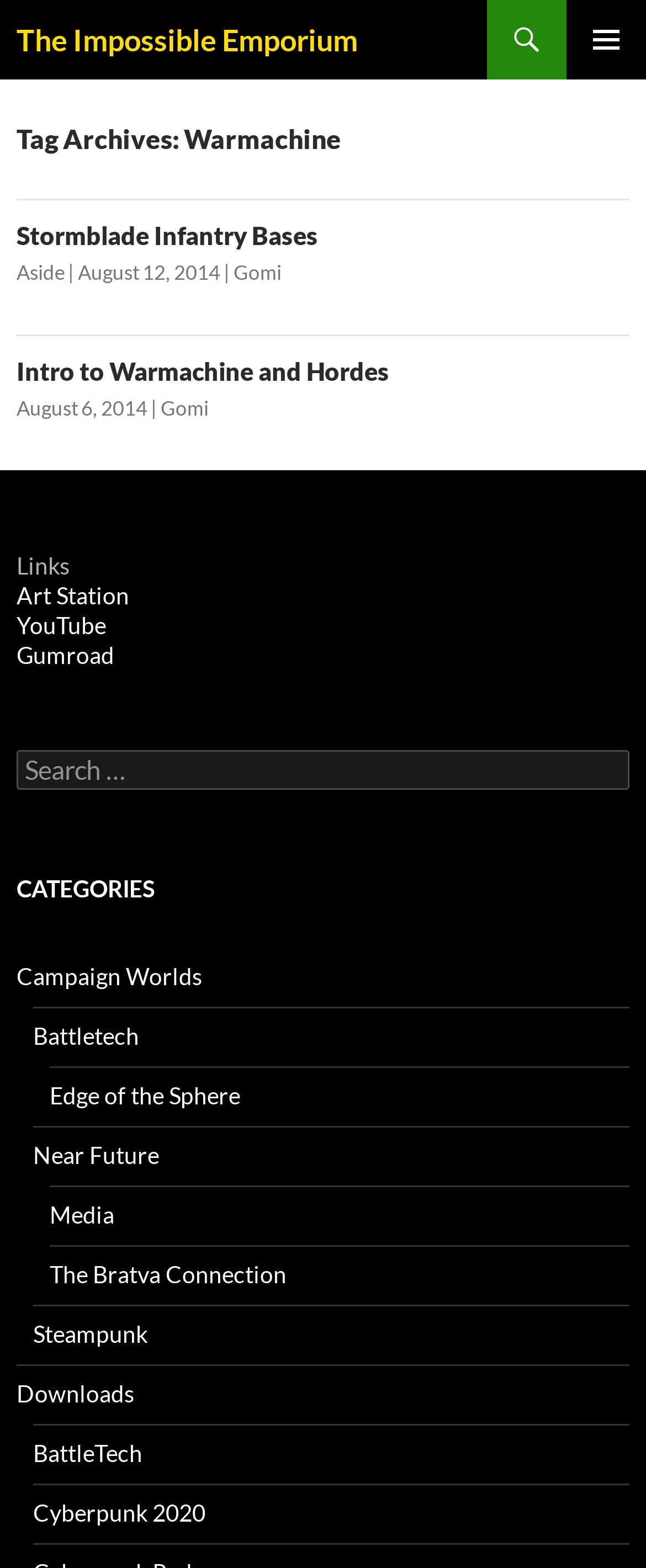Answer with a single word or phrase: 
What is the name of the website?

The Impossible Emporium